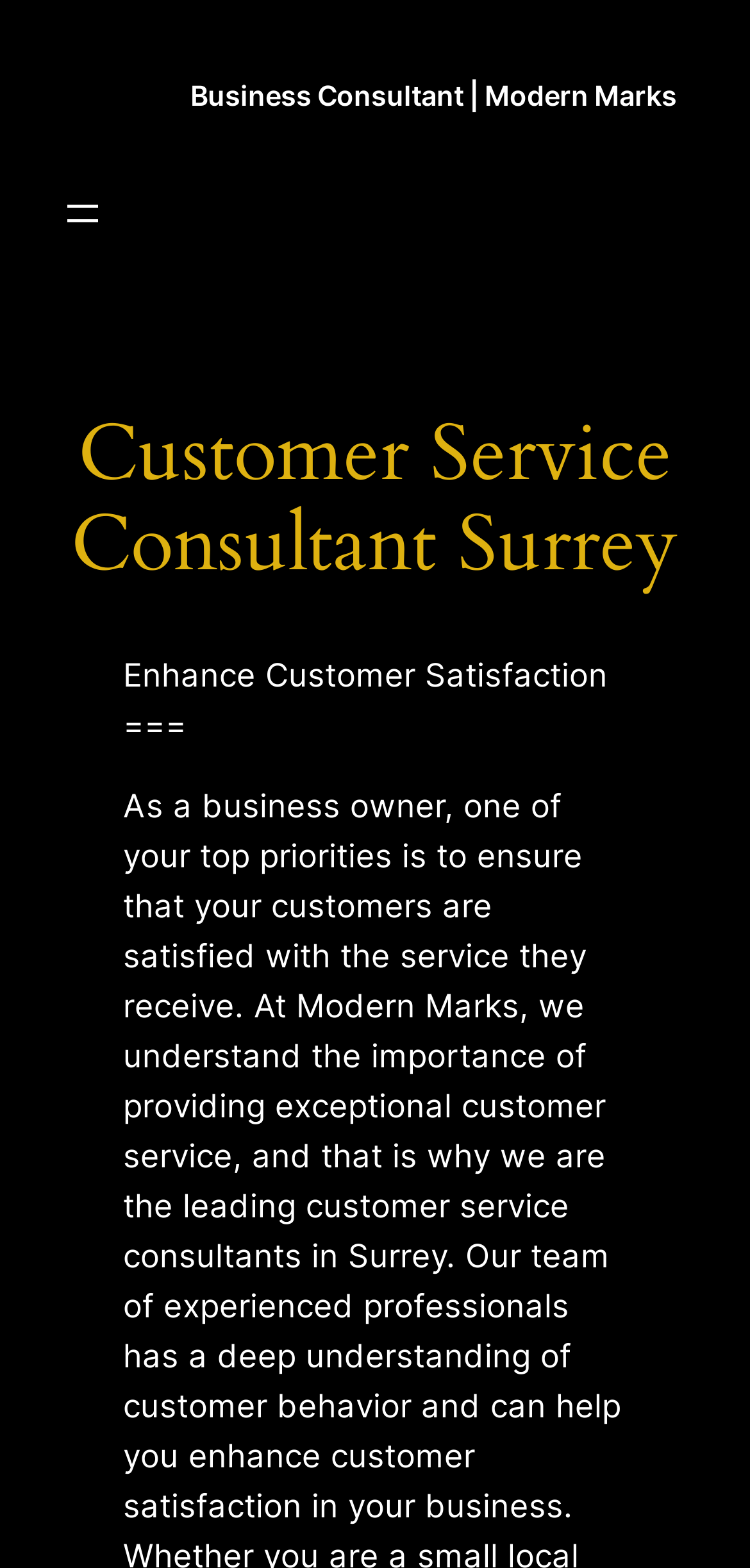Provide a one-word or one-phrase answer to the question:
How many navigation menu items are there?

At least 1